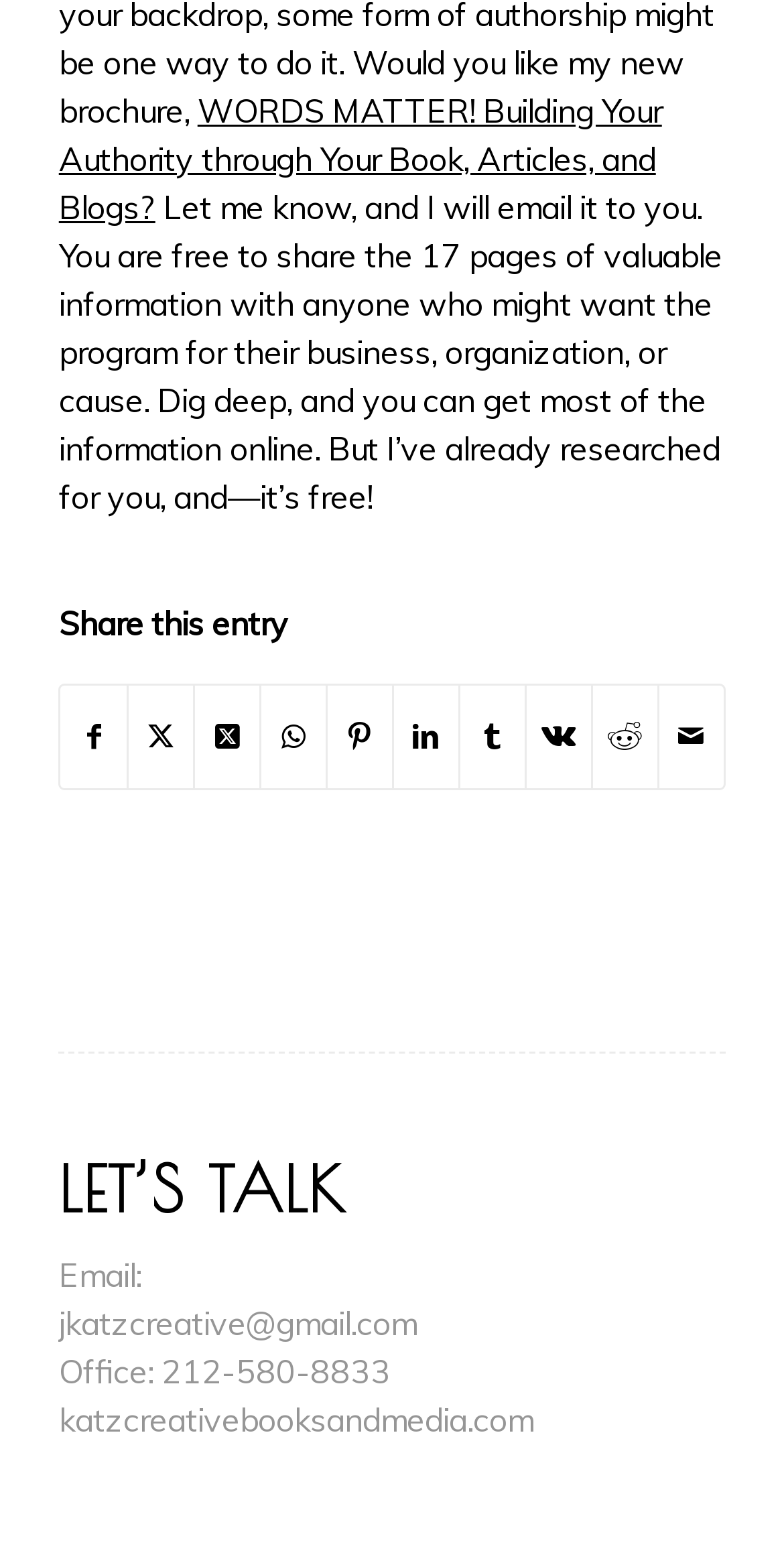Please identify the bounding box coordinates of where to click in order to follow the instruction: "Share on Facebook".

[0.078, 0.437, 0.162, 0.503]